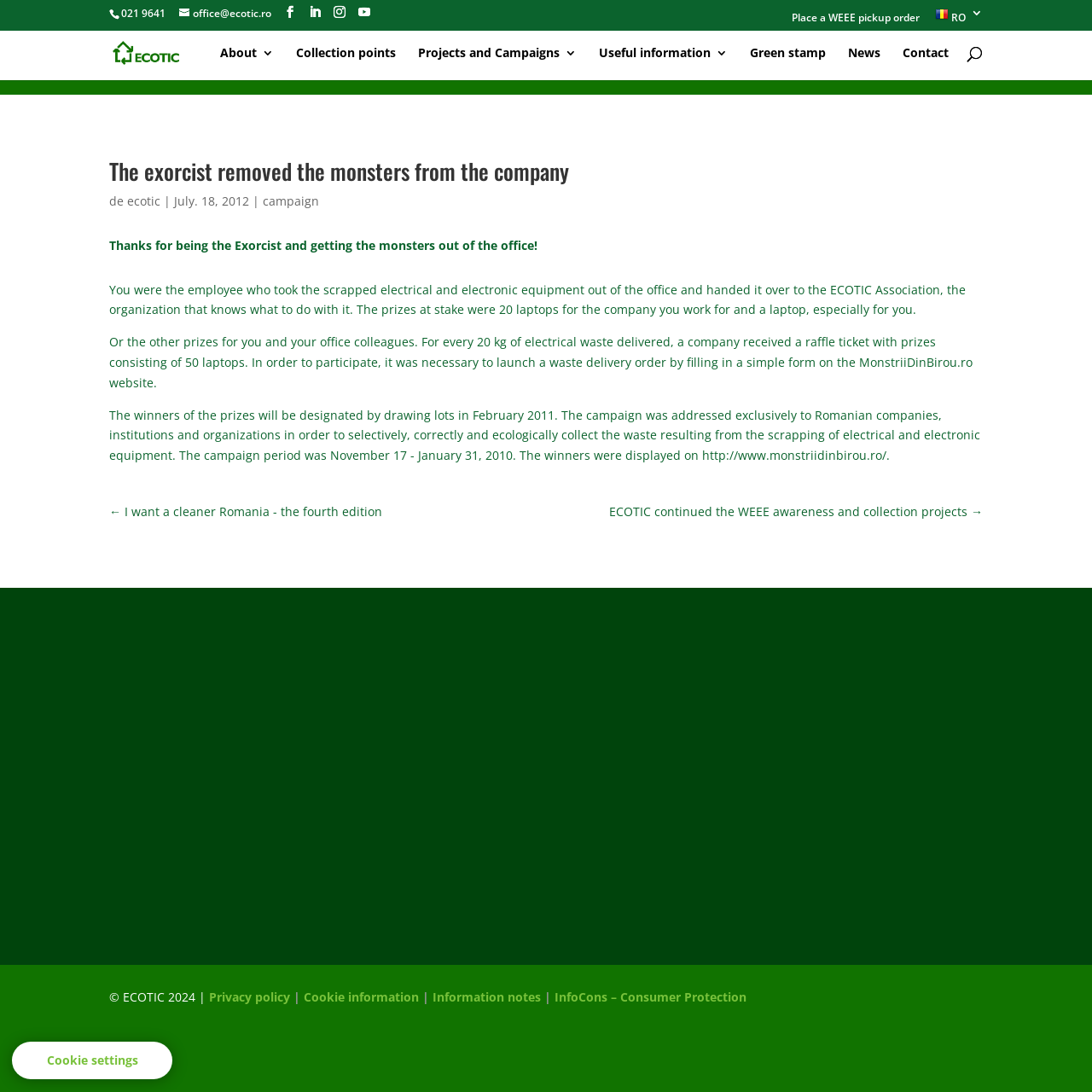Please determine the bounding box coordinates of the clickable area required to carry out the following instruction: "Click the 'Contact' link". The coordinates must be four float numbers between 0 and 1, represented as [left, top, right, bottom].

[0.827, 0.043, 0.869, 0.073]